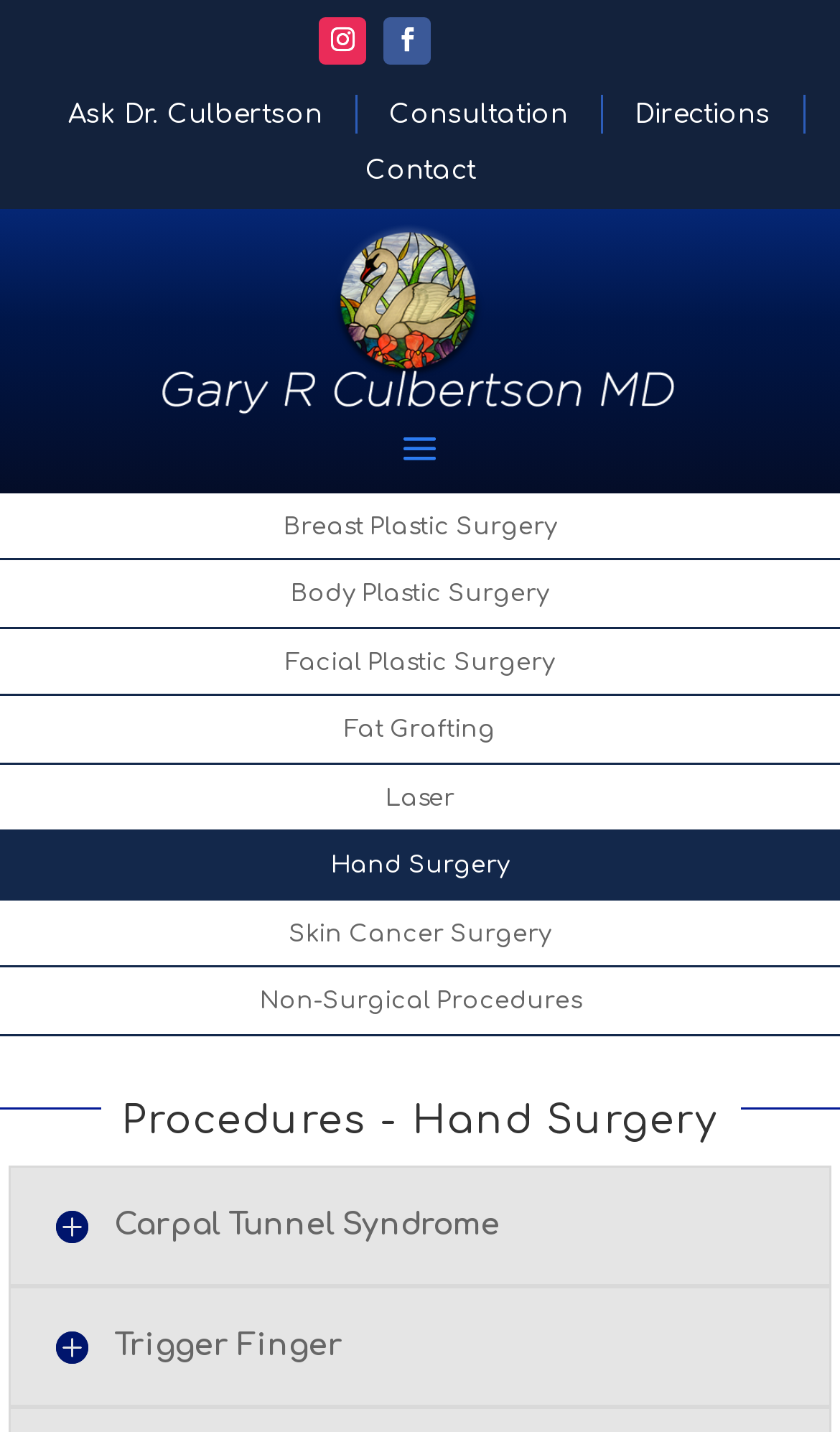Locate the bounding box of the UI element based on this description: "The Cantate Choir". Provide four float numbers between 0 and 1 as [left, top, right, bottom].

None